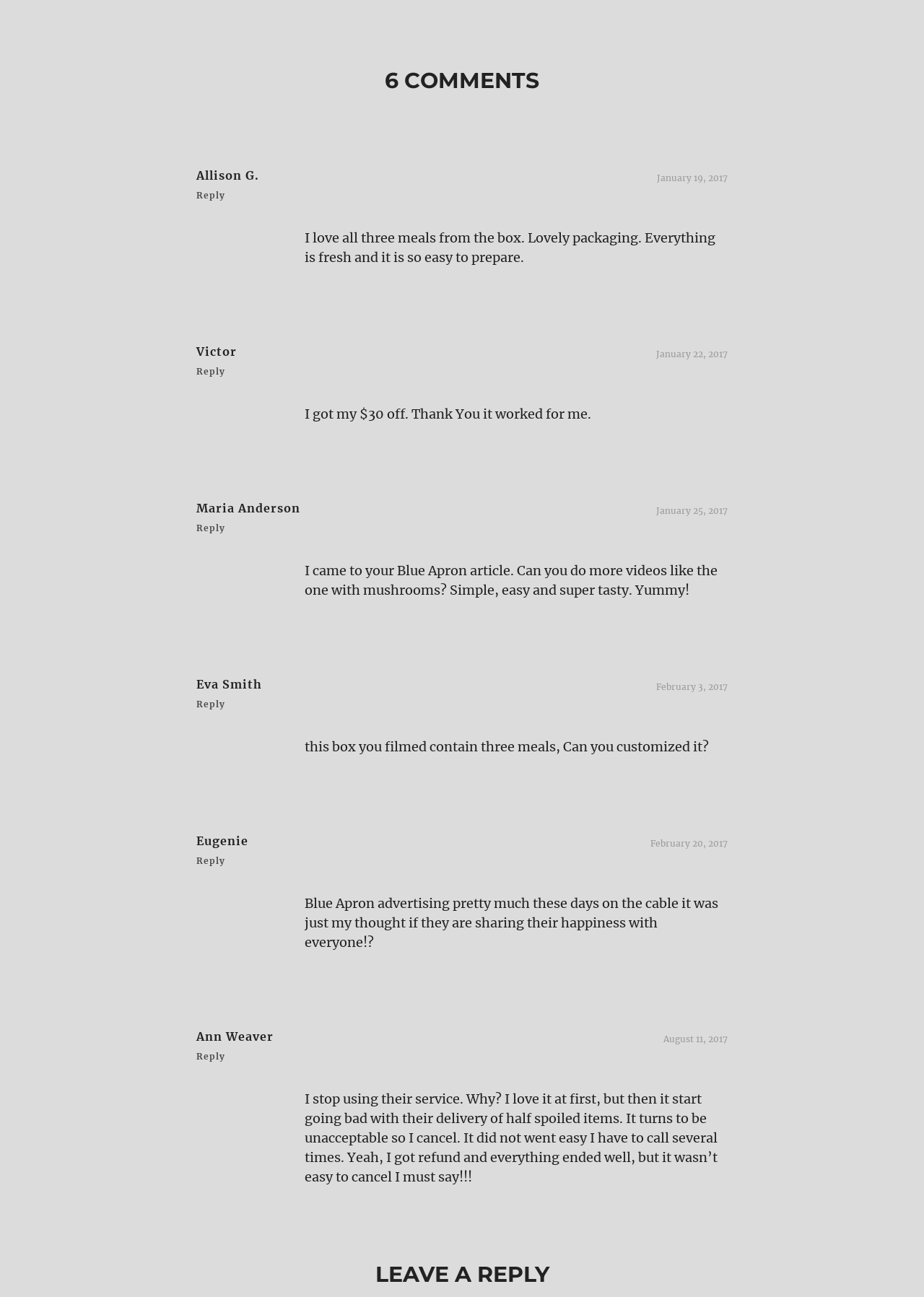Determine the coordinates of the bounding box that should be clicked to complete the instruction: "Reply to Allison G.". The coordinates should be represented by four float numbers between 0 and 1: [left, top, right, bottom].

[0.212, 0.146, 0.244, 0.155]